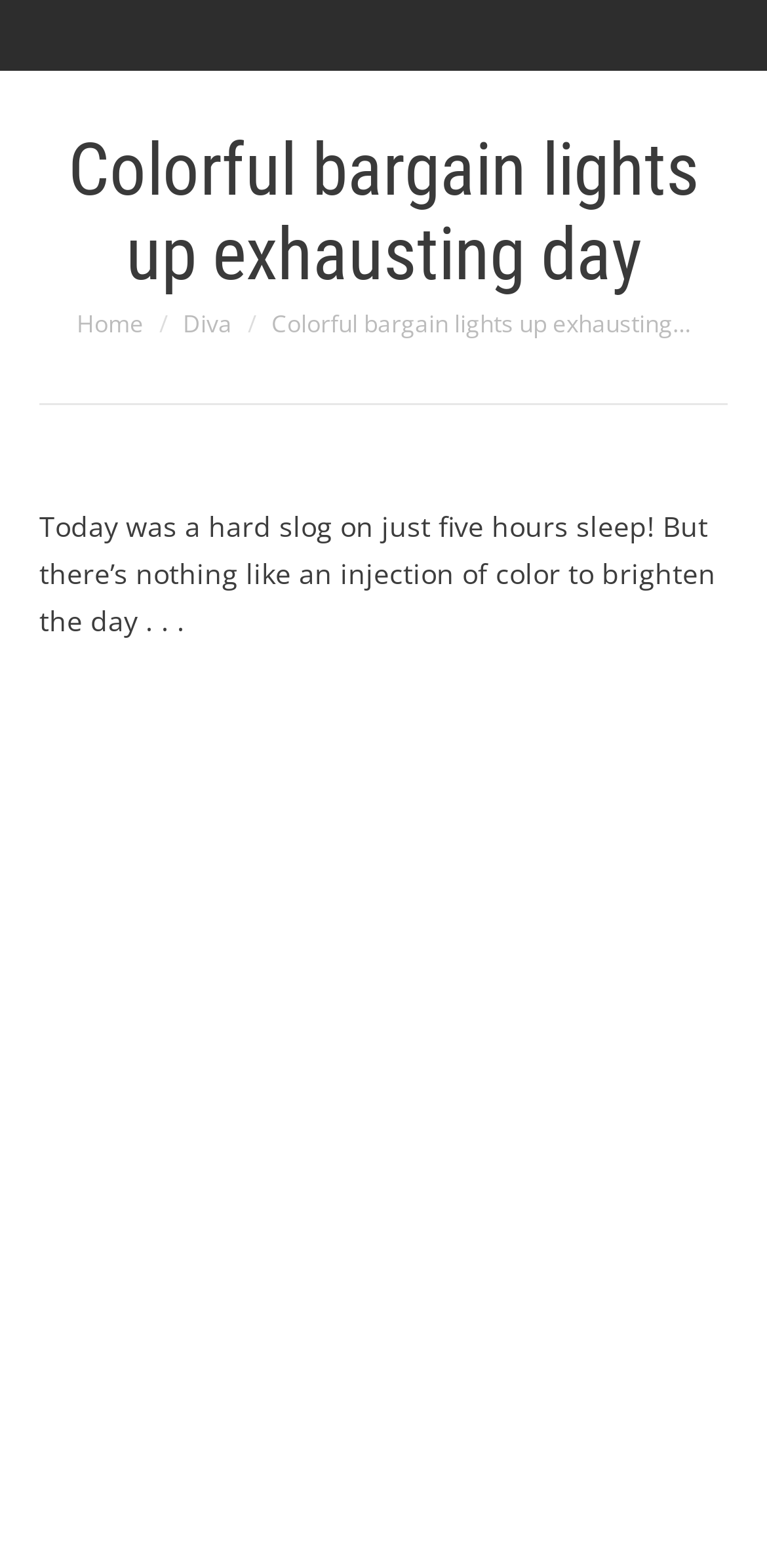Identify the bounding box for the UI element that is described as follows: "Home".

[0.1, 0.196, 0.187, 0.217]